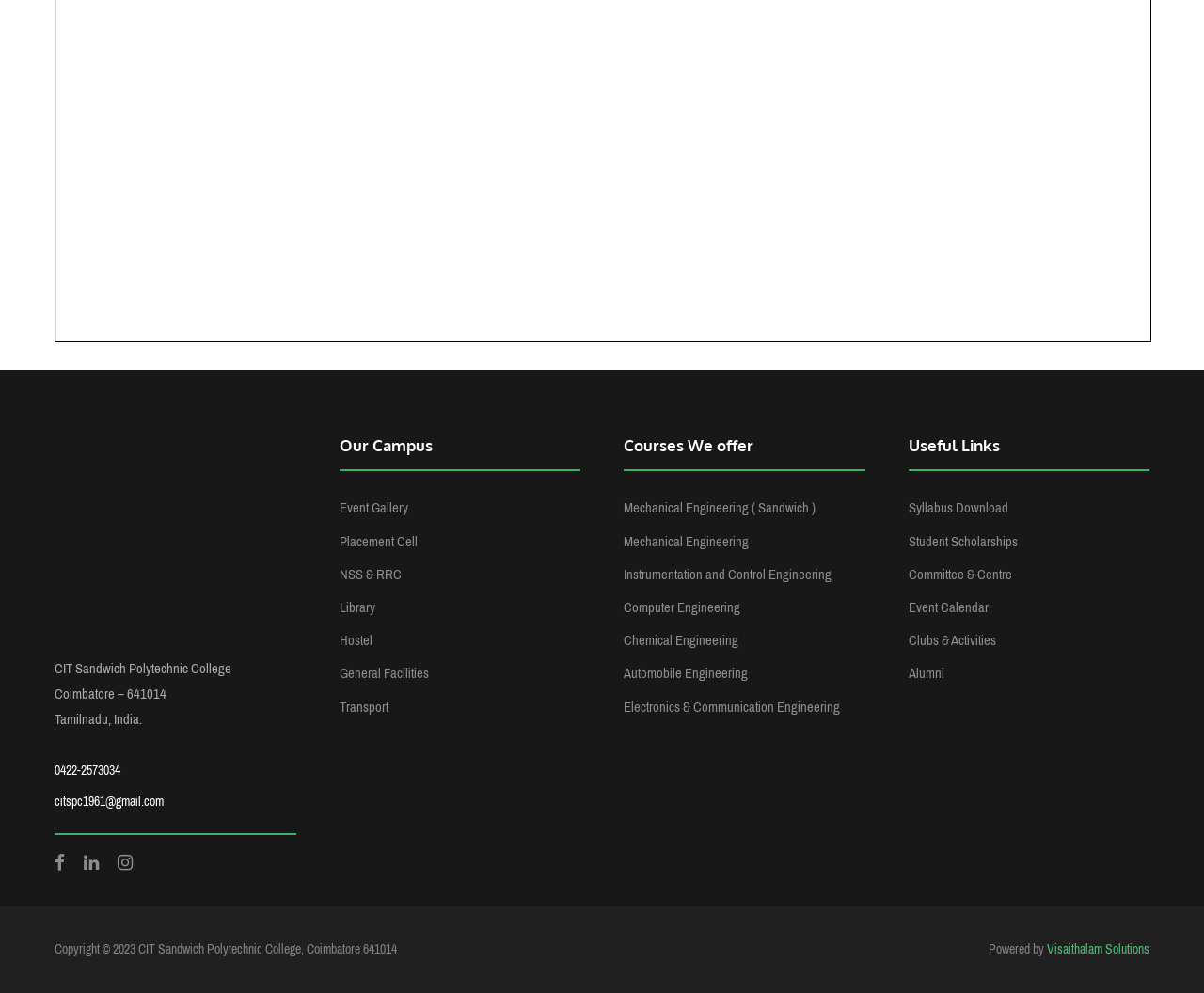What is the location of the college?
Examine the image and provide an in-depth answer to the question.

The location of the college can be found in the top section of the webpage, where it is written as 'Coimbatore – 641014, Tamilnadu, India.' in a static text element.